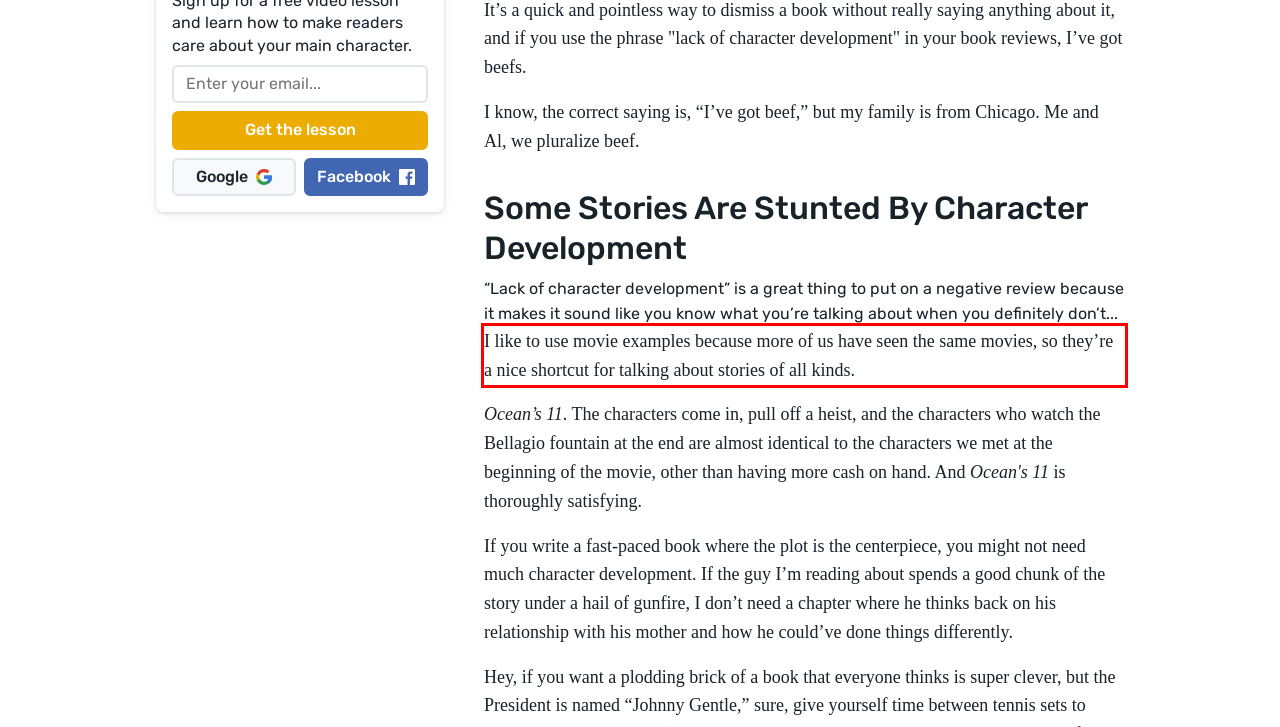You are given a screenshot showing a webpage with a red bounding box. Perform OCR to capture the text within the red bounding box.

I like to use movie examples because more of us have seen the same movies, so they’re a nice shortcut for talking about stories of all kinds.